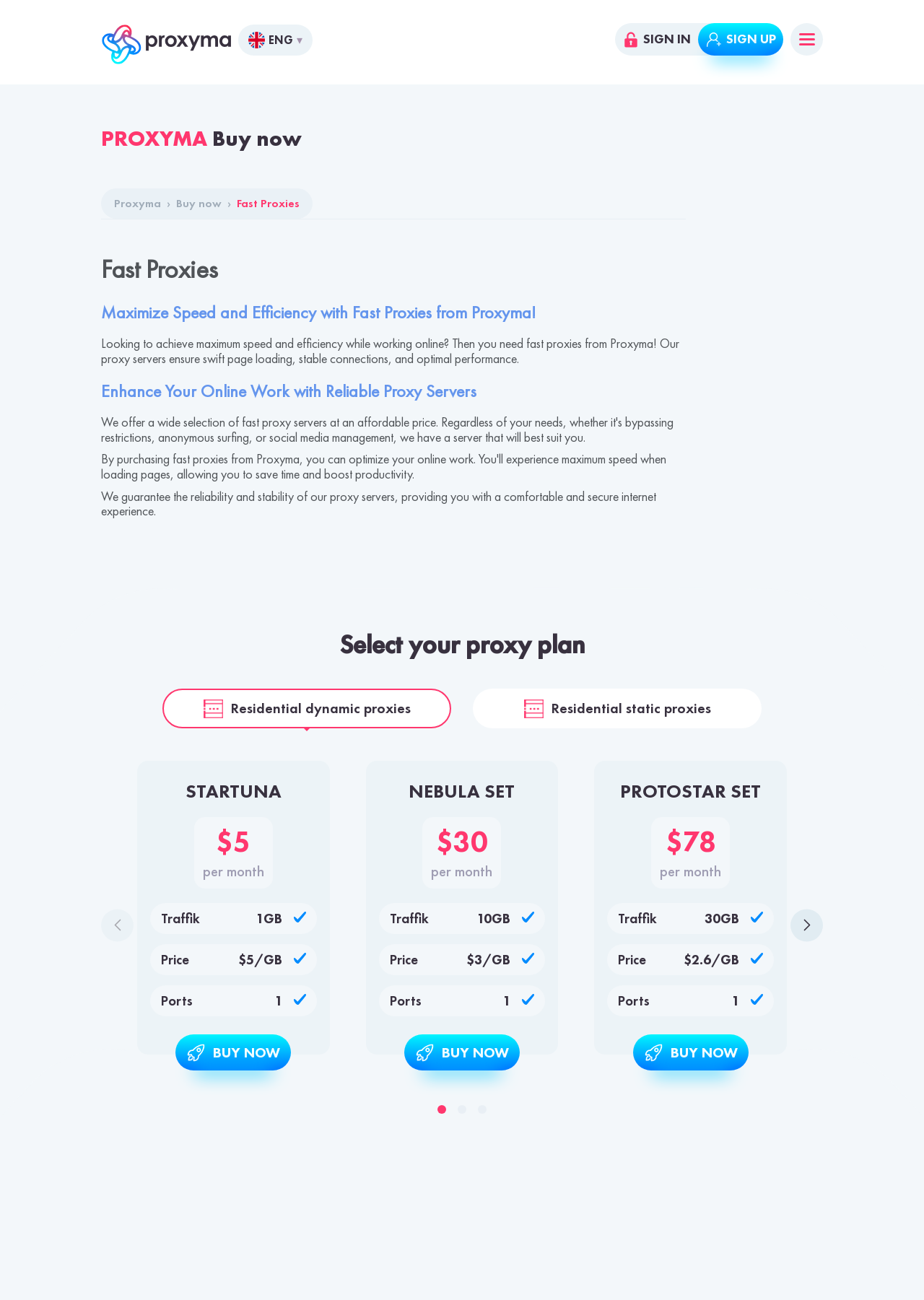Select the bounding box coordinates of the element I need to click to carry out the following instruction: "Select the STARTUNA proxy plan".

[0.148, 0.585, 0.357, 0.811]